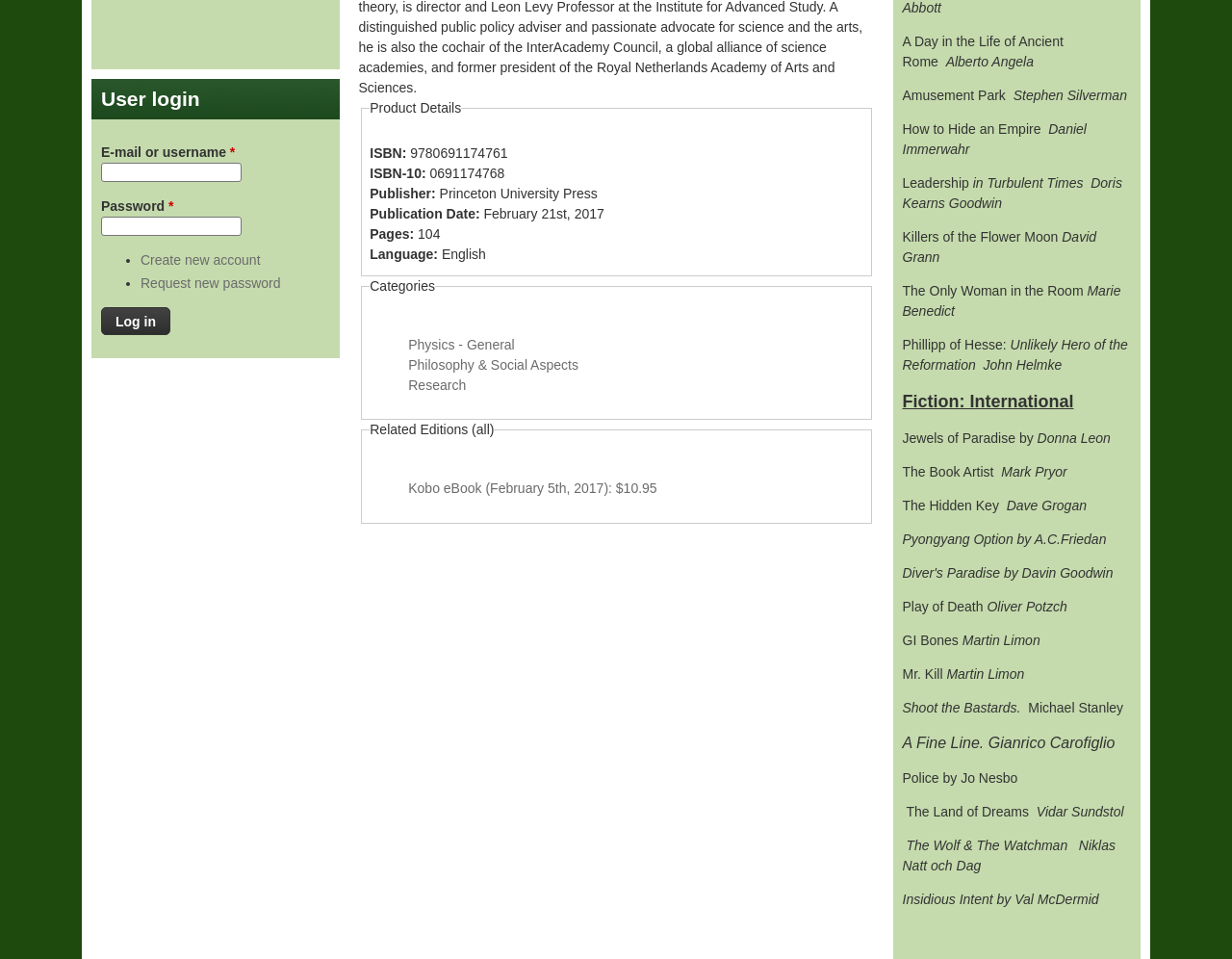What is the price of the Kobo eBook?
We need a detailed and exhaustive answer to the question. Please elaborate.

I found the price of the Kobo eBook by looking at the 'Related Editions (all)' section, where it is listed as 'Kobo eBook (February 5th, 2017): $10.95'.